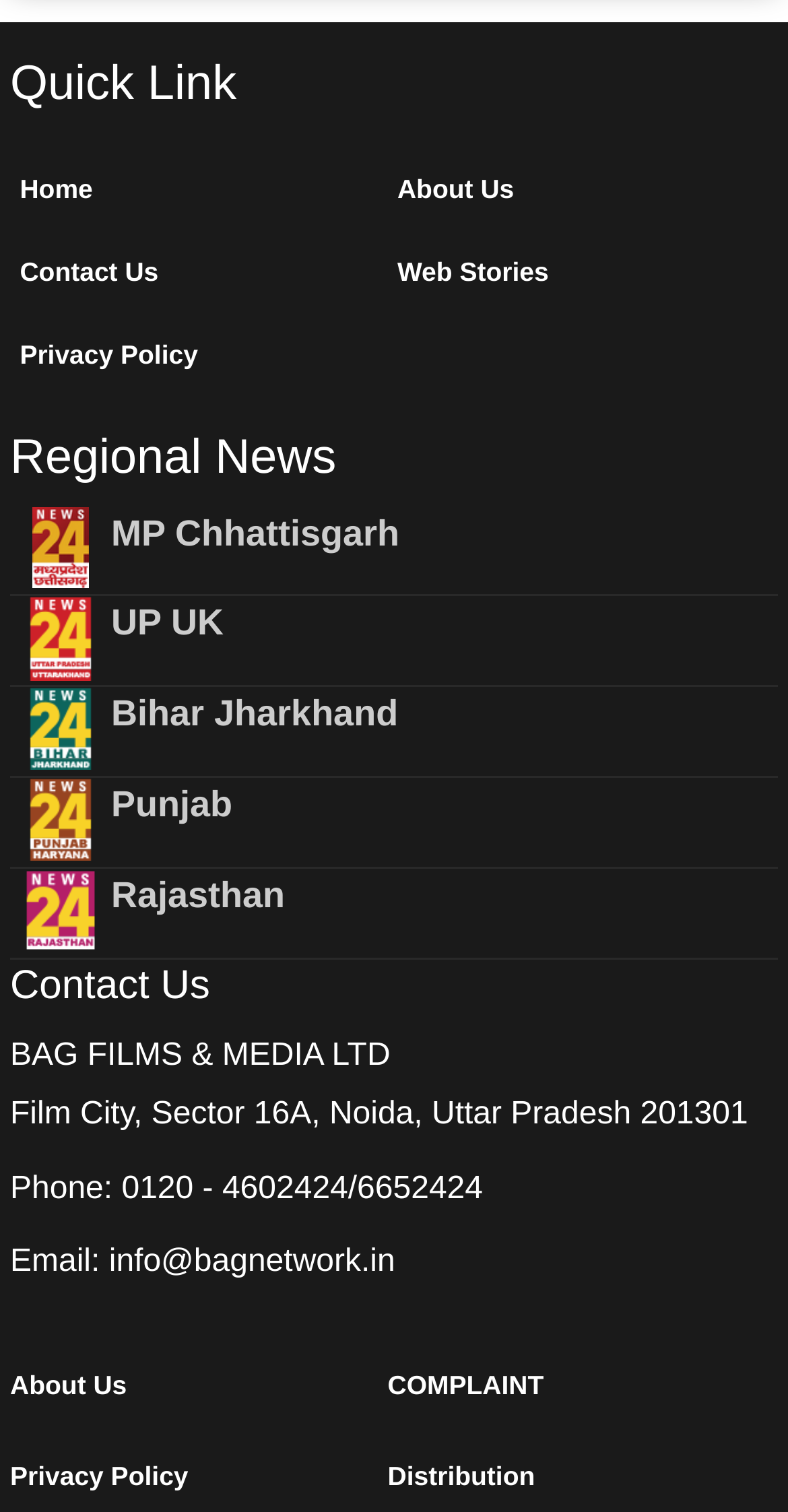Please provide a brief answer to the following inquiry using a single word or phrase:
What is the company name at the bottom of the page?

BAG FILMS & MEDIA LTD